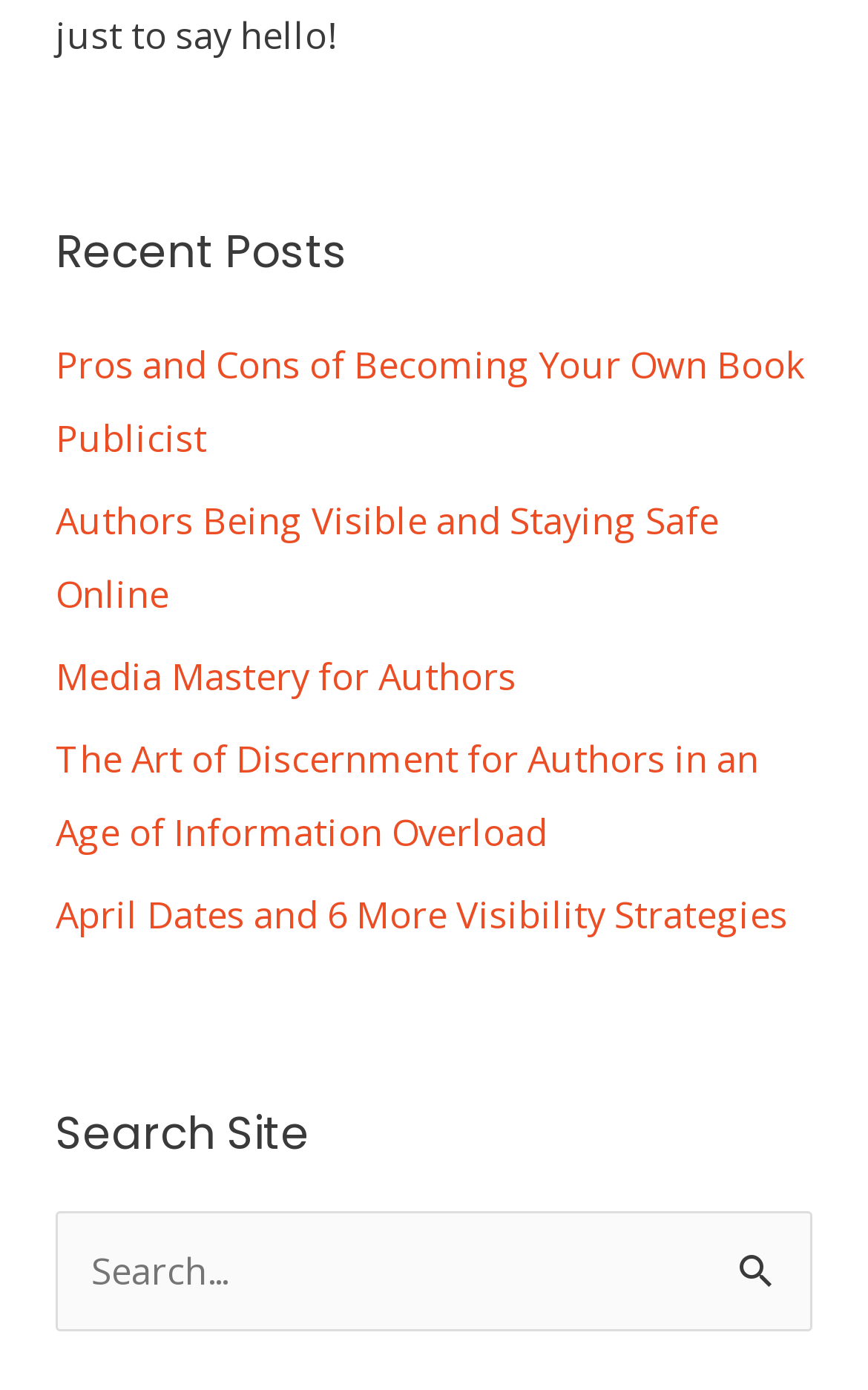Is there a search function on the webpage?
Answer the question in as much detail as possible.

I found a search box with a label 'Search for:' and a 'Search' button next to it. This indicates that the webpage has a search function that allows users to search for specific content.